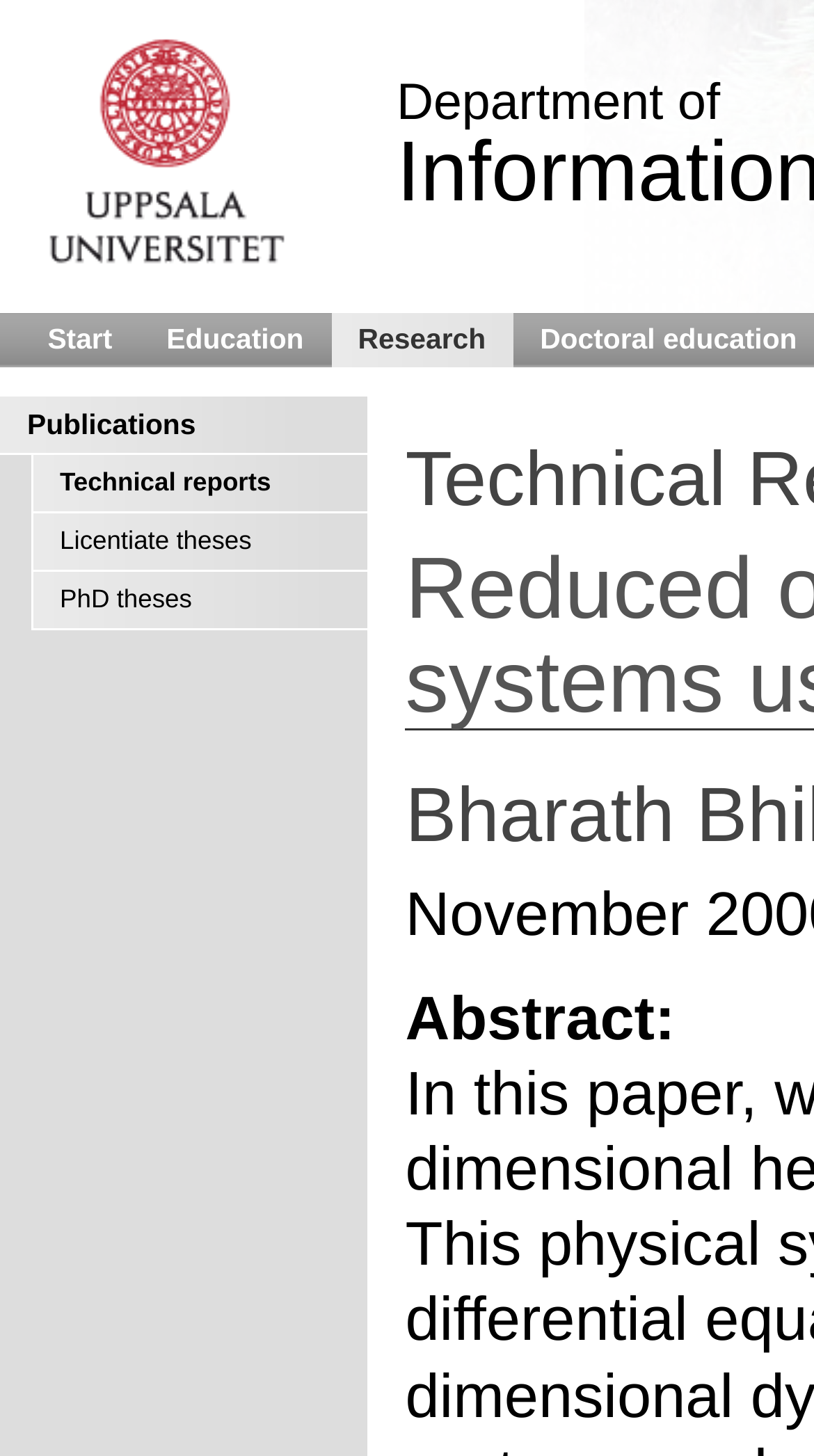Provide a one-word or one-phrase answer to the question:
What is the label preceding the abstract?

Abstract: